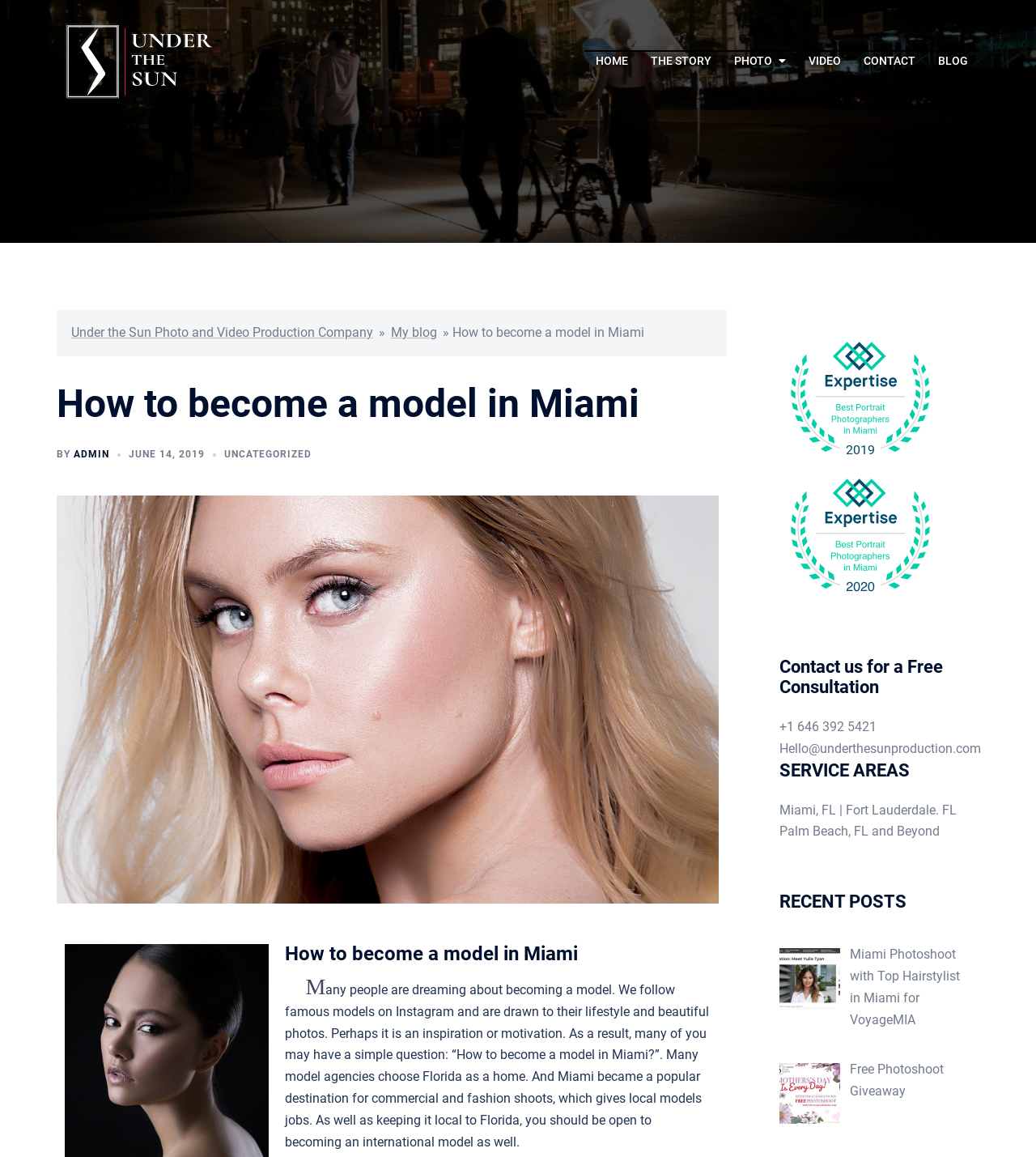Determine and generate the text content of the webpage's headline.

How to become a model in Miami